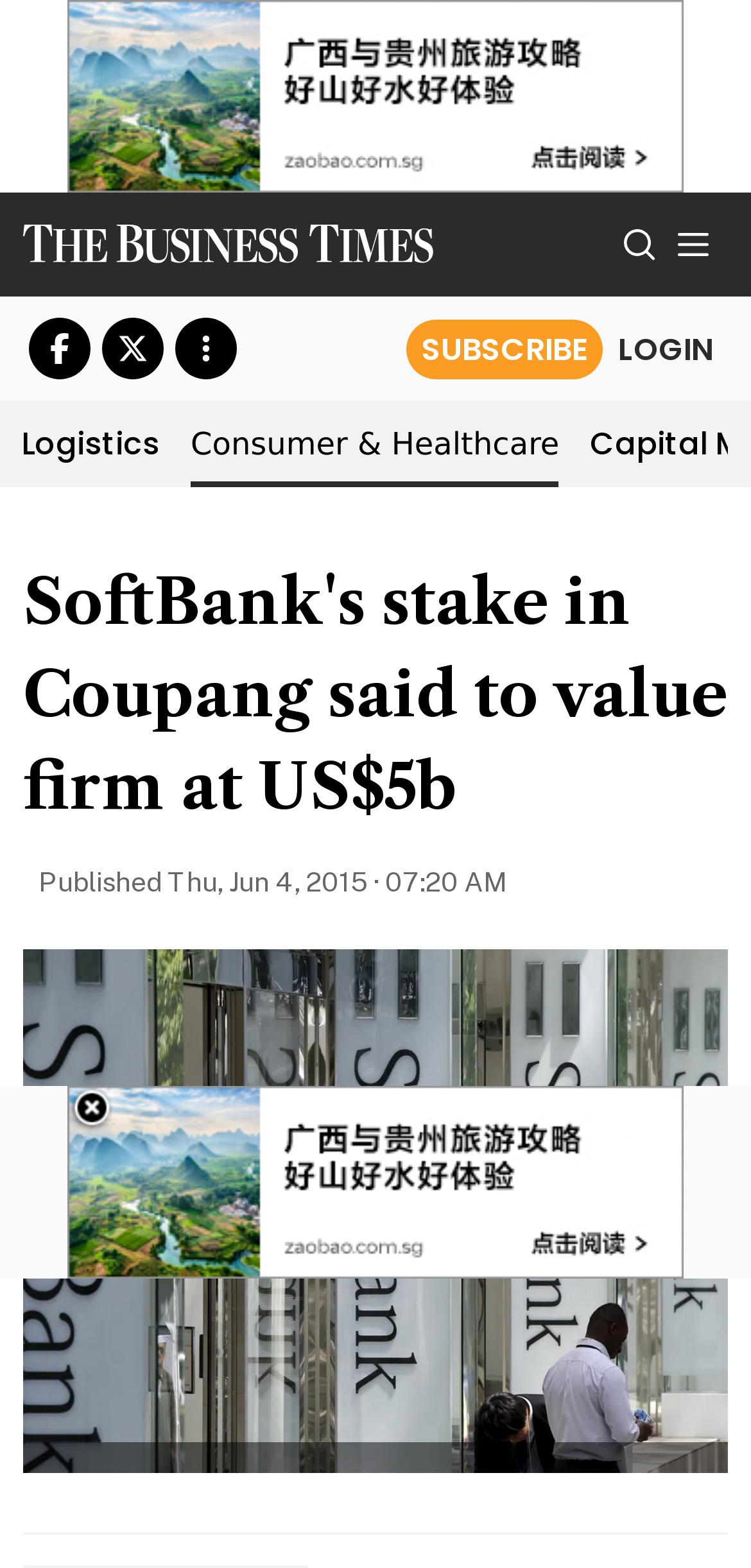Ascertain the bounding box coordinates for the UI element detailed here: "Login". The coordinates should be provided as [left, top, right, bottom] with each value being a float between 0 and 1.

[0.803, 0.085, 0.969, 0.115]